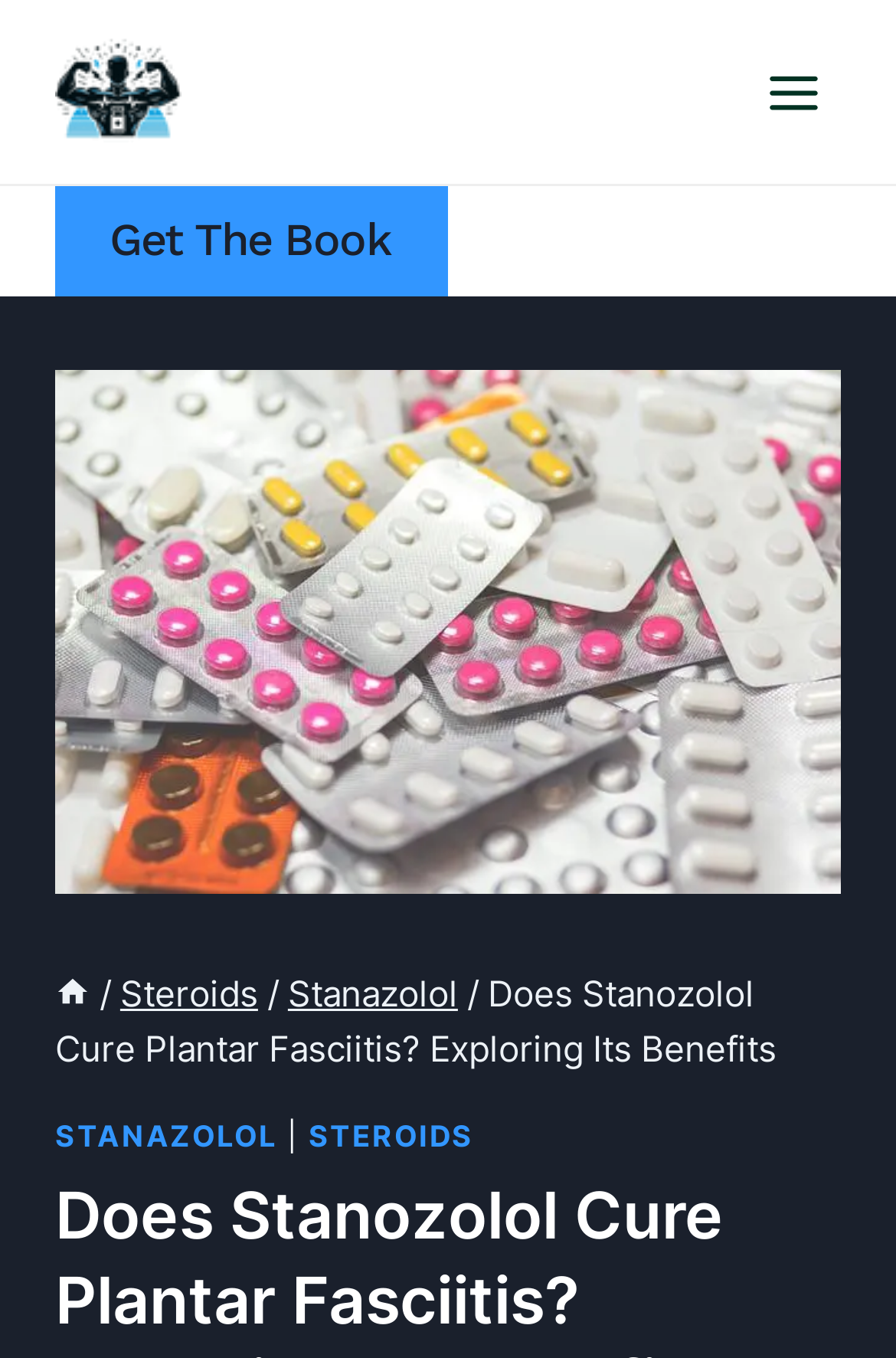Please find the bounding box coordinates of the section that needs to be clicked to achieve this instruction: "Navigate to the Home page".

[0.062, 0.715, 0.101, 0.747]